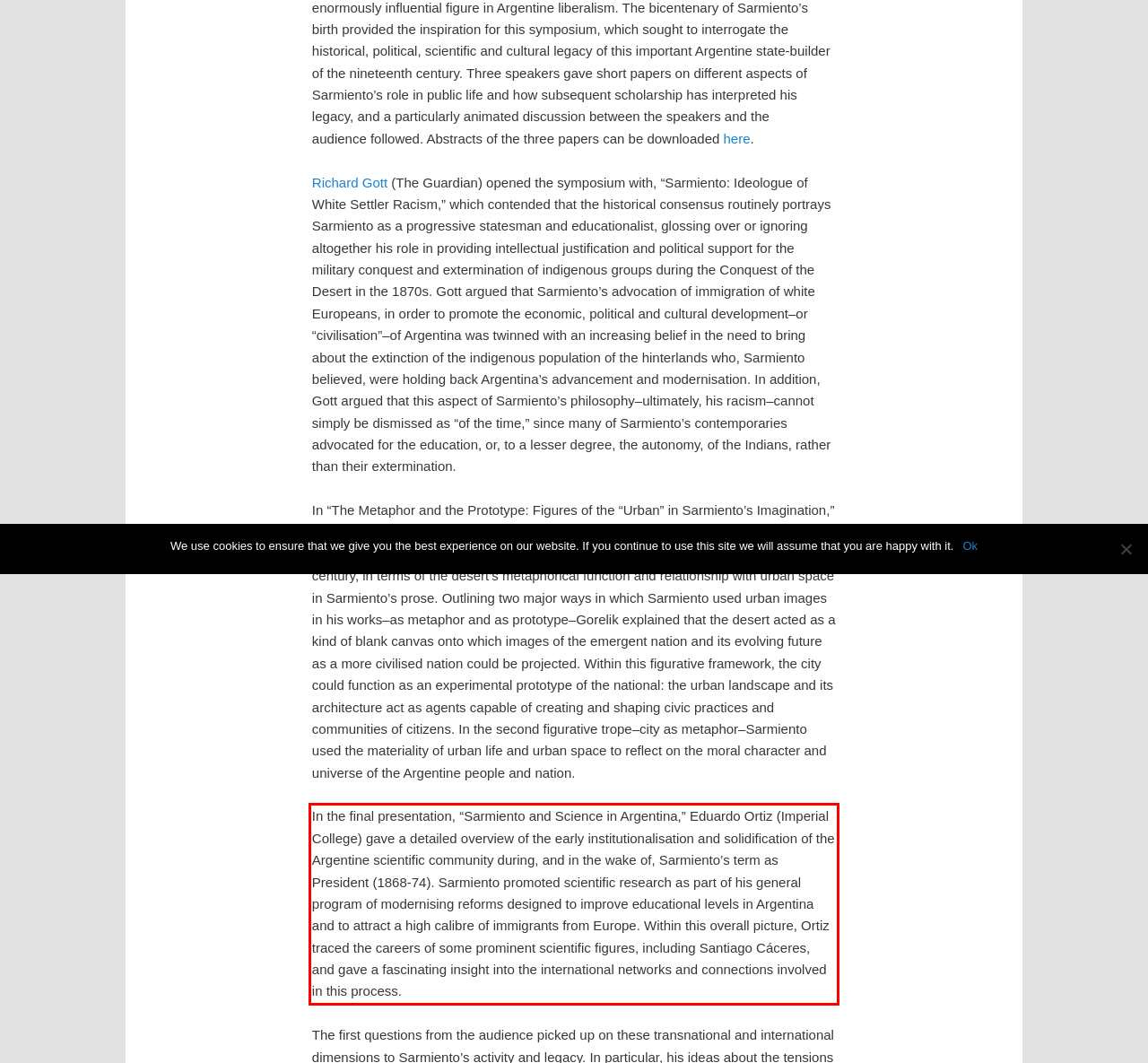Given a screenshot of a webpage containing a red rectangle bounding box, extract and provide the text content found within the red bounding box.

In the final presentation, “Sarmiento and Science in Argentina,” Eduardo Ortiz (Imperial College) gave a detailed overview of the early institutionalisation and solidification of the Argentine scientific community during, and in the wake of, Sarmiento’s term as President (1868-74). Sarmiento promoted scientific research as part of his general program of modernising reforms designed to improve educational levels in Argentina and to attract a high calibre of immigrants from Europe. Within this overall picture, Ortiz traced the careers of some prominent scientific figures, including Santiago Cáceres, and gave a fascinating insight into the international networks and connections involved in this process.